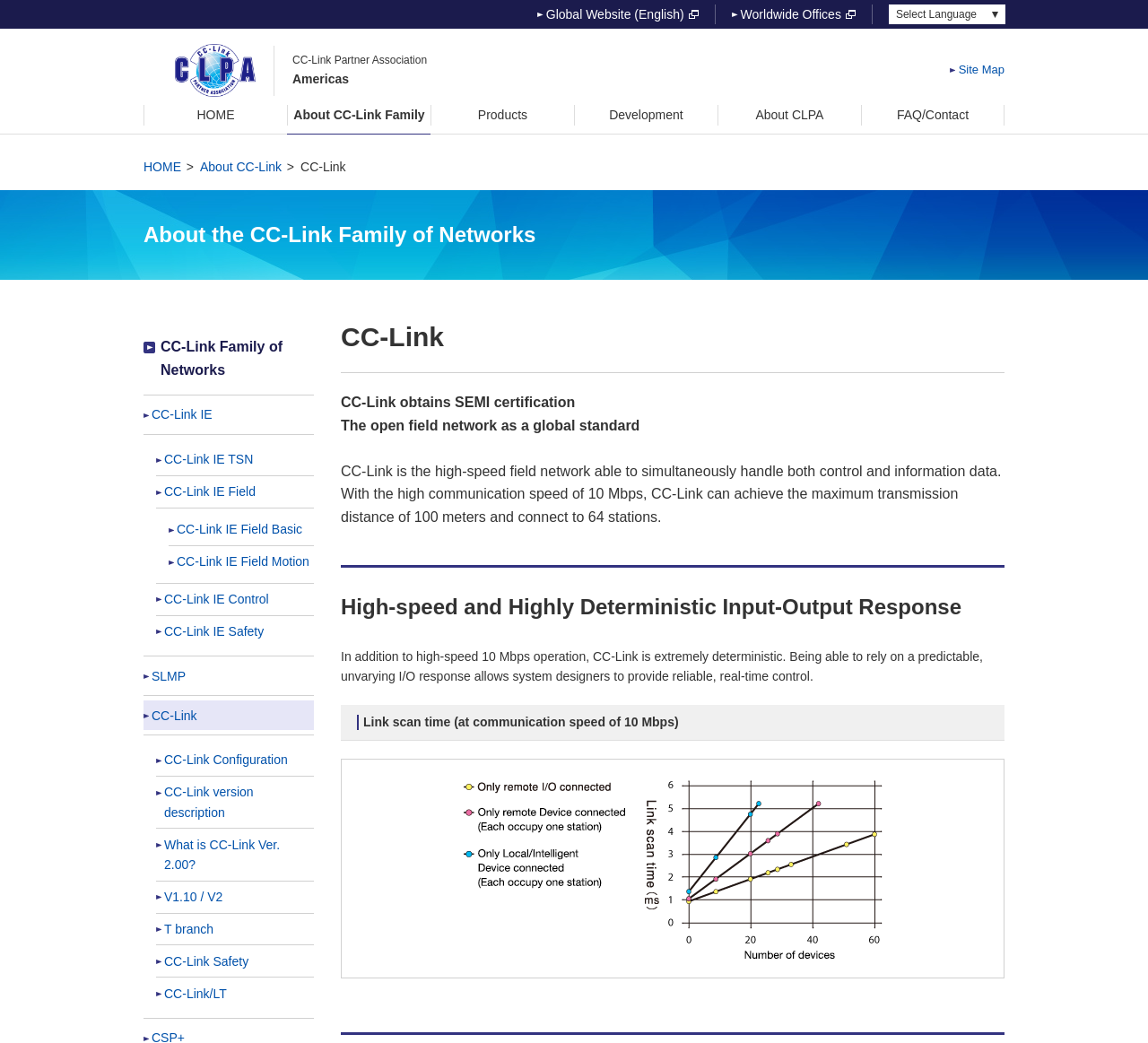What is the maximum transmission distance of CC-Link?
Kindly answer the question with as much detail as you can.

I found the answer by reading the paragraph that describes the features of CC-Link. It says 'CC-Link can achieve the maximum transmission distance of 100 meters and connect to 64 stations.' This suggests that the maximum transmission distance of CC-Link is 100 meters.